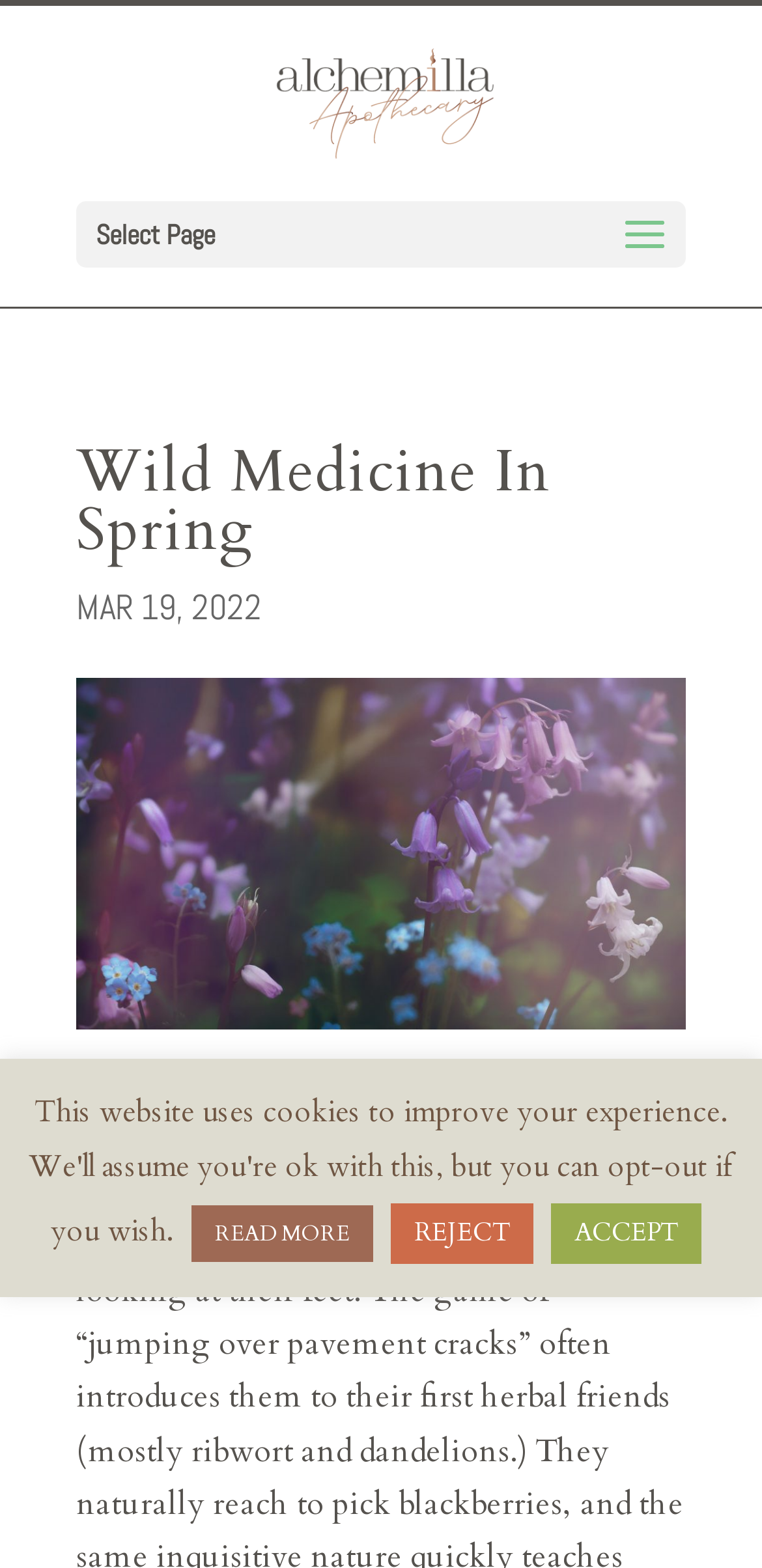What is the name of the apothecary?
Please use the image to provide an in-depth answer to the question.

The name of the apothecary can be found in the top-left corner of the webpage, where it is written as a link and also as an image.